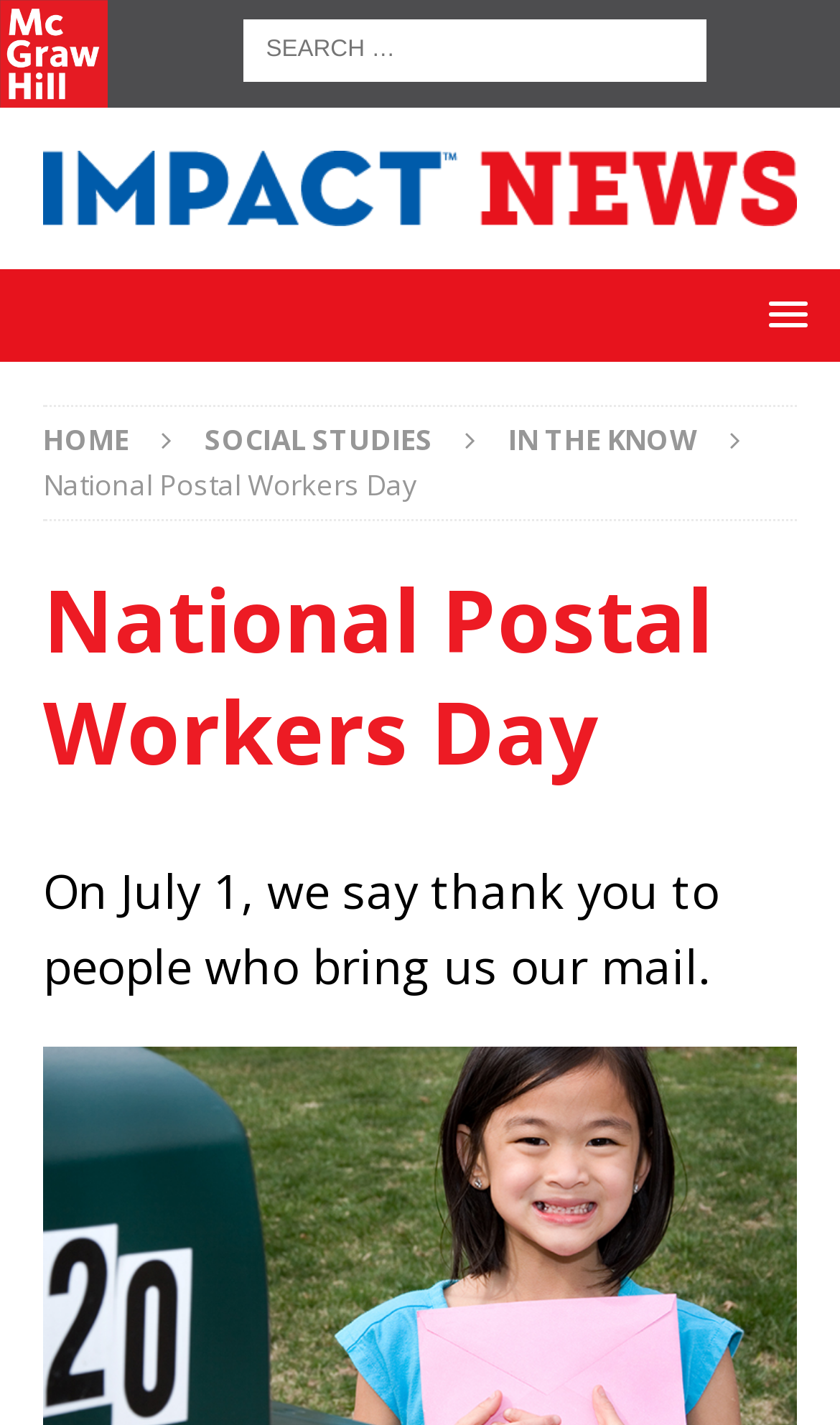Locate the bounding box of the UI element defined by this description: "Social Studies". The coordinates should be given as four float numbers between 0 and 1, formatted as [left, top, right, bottom].

[0.244, 0.295, 0.515, 0.322]